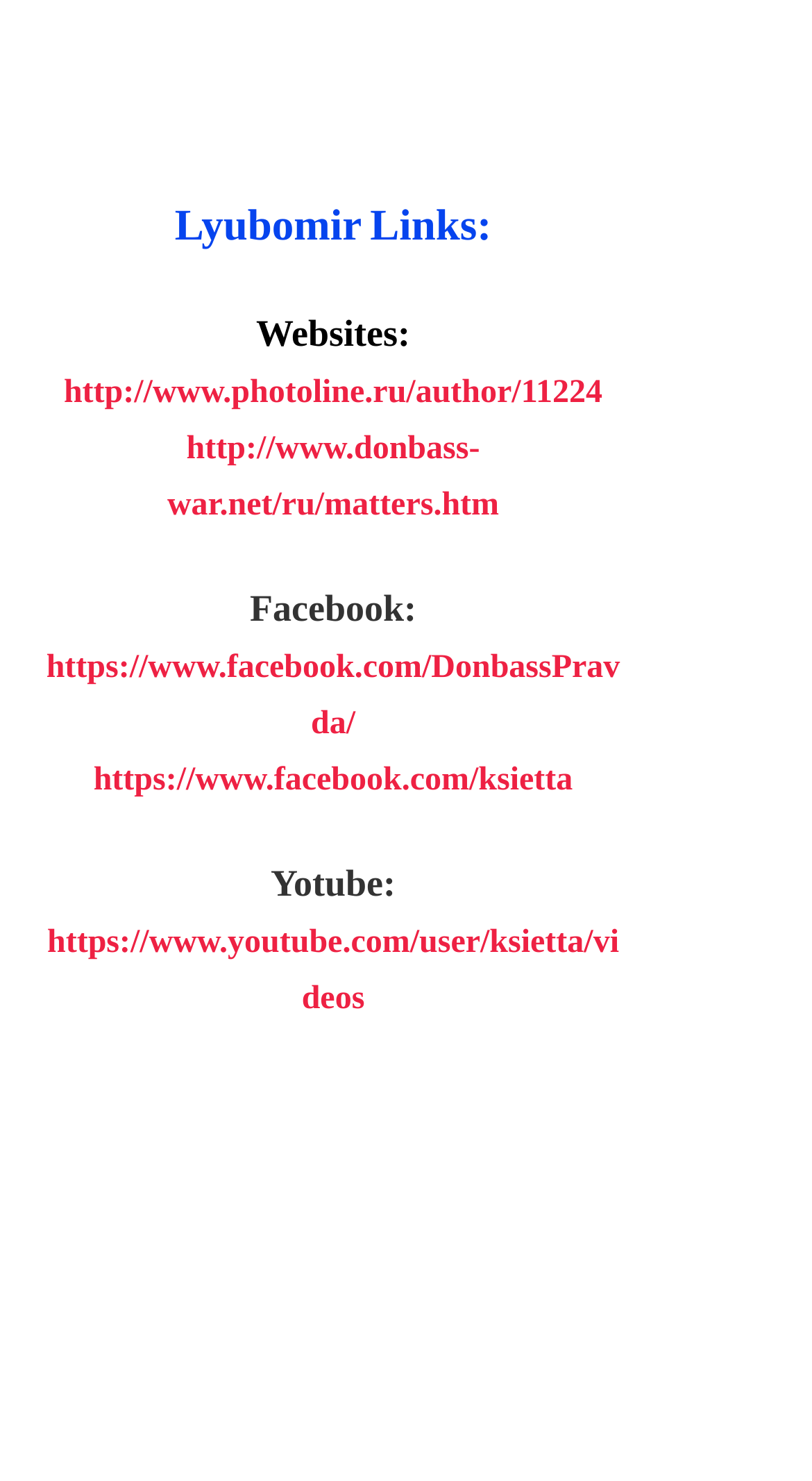What is the category of links above 'Yotube:'?
Provide a one-word or short-phrase answer based on the image.

Facebook